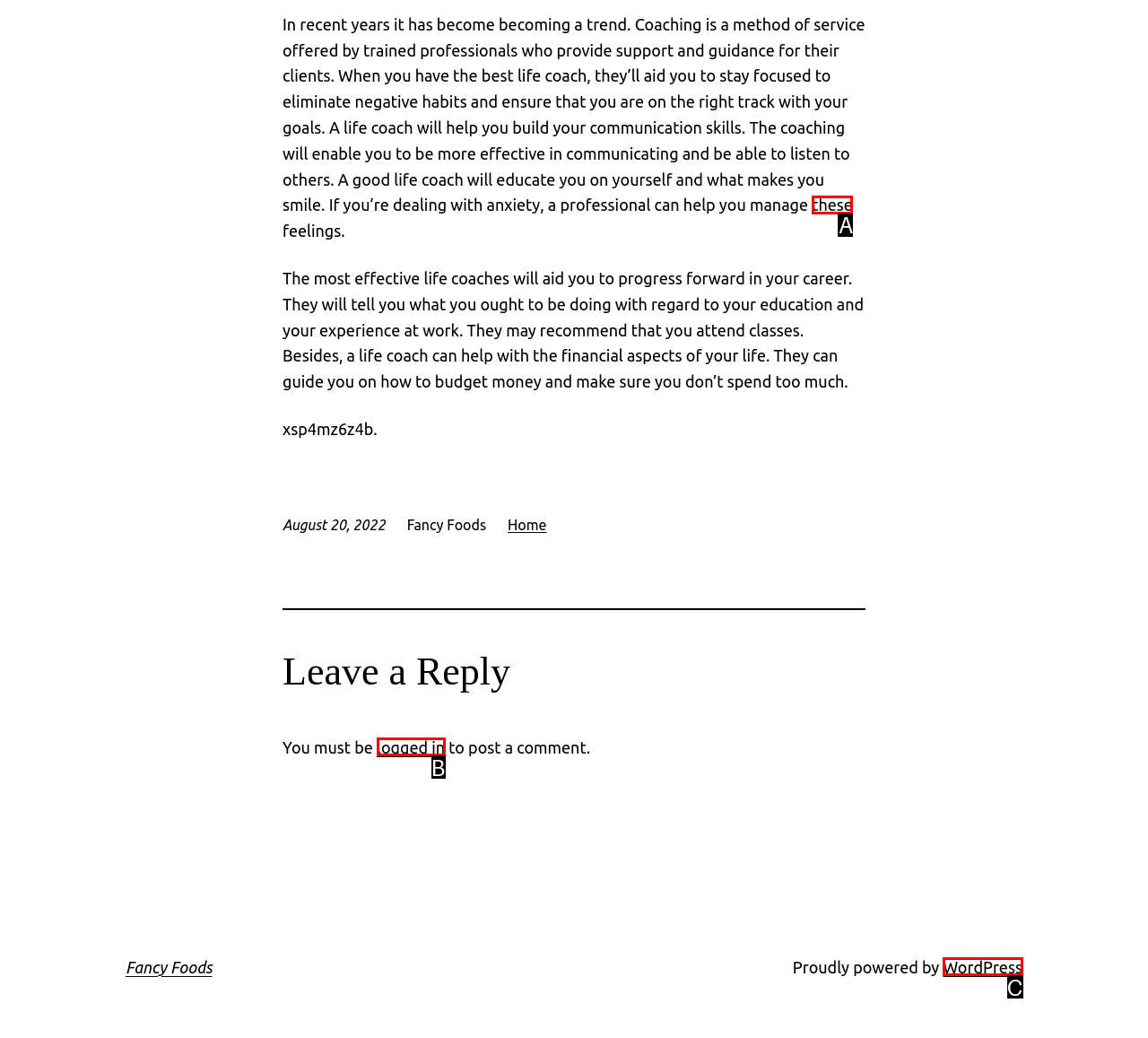With the provided description: these, select the most suitable HTML element. Respond with the letter of the selected option.

A